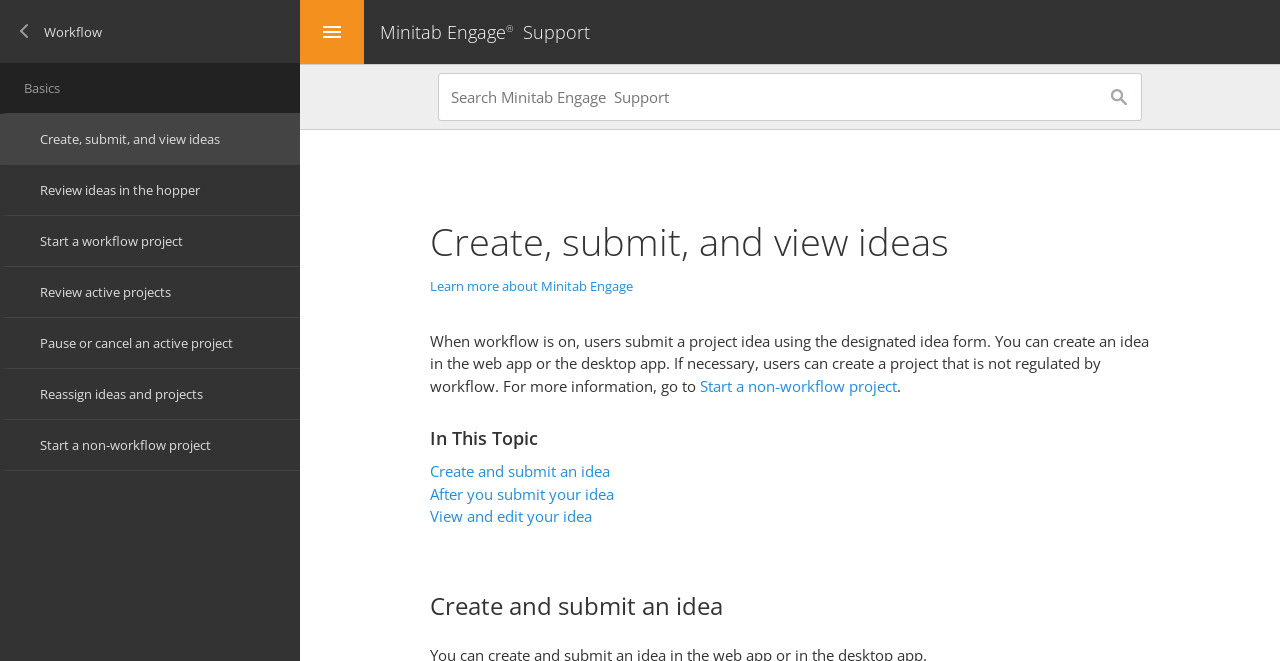Where can users create an idea? Examine the screenshot and reply using just one word or a brief phrase.

Web app or desktop app